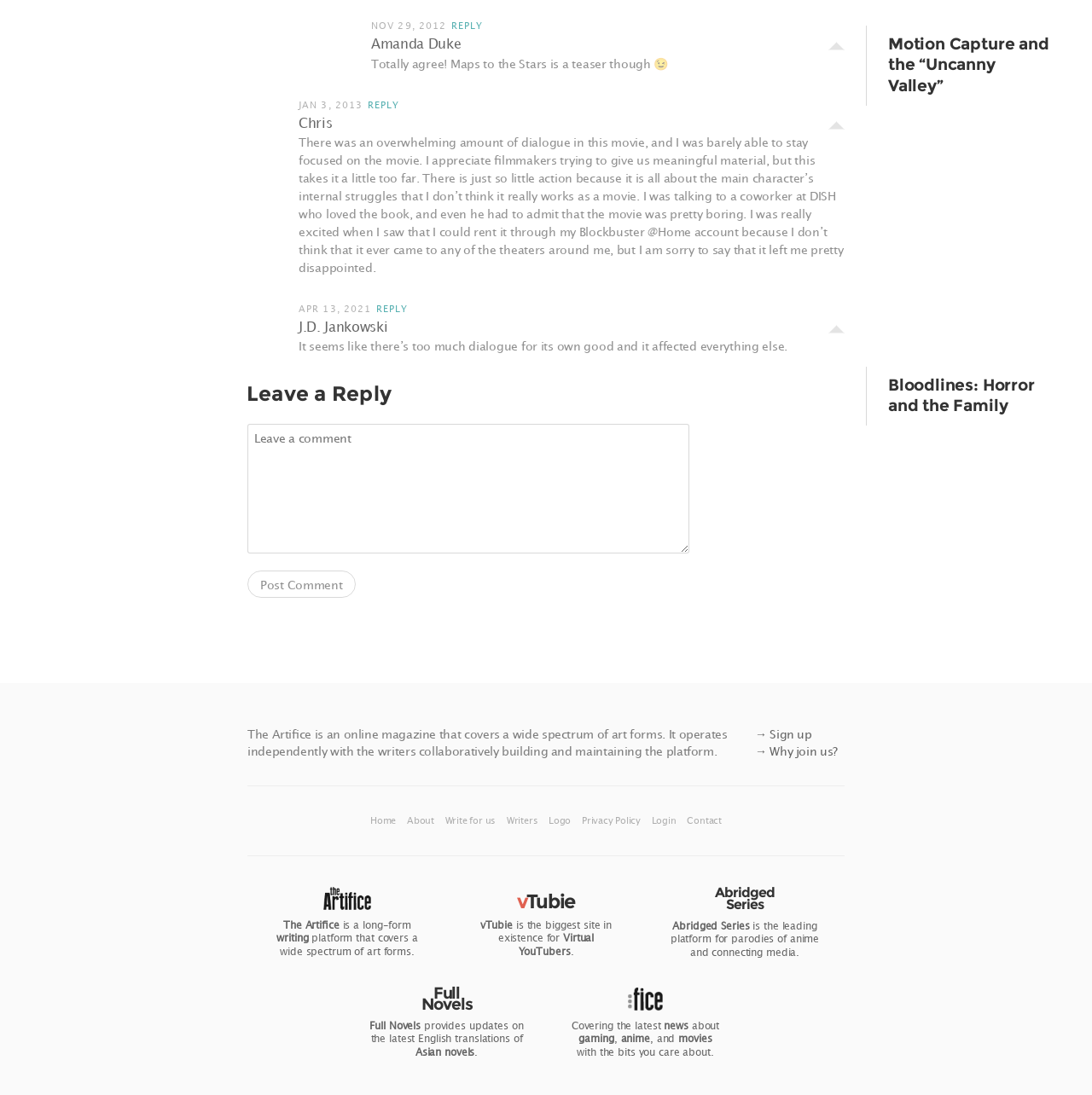Find the bounding box coordinates of the element to click in order to complete this instruction: "Go to Home". The bounding box coordinates must be four float numbers between 0 and 1, denoted as [left, top, right, bottom].

[0.339, 0.743, 0.365, 0.754]